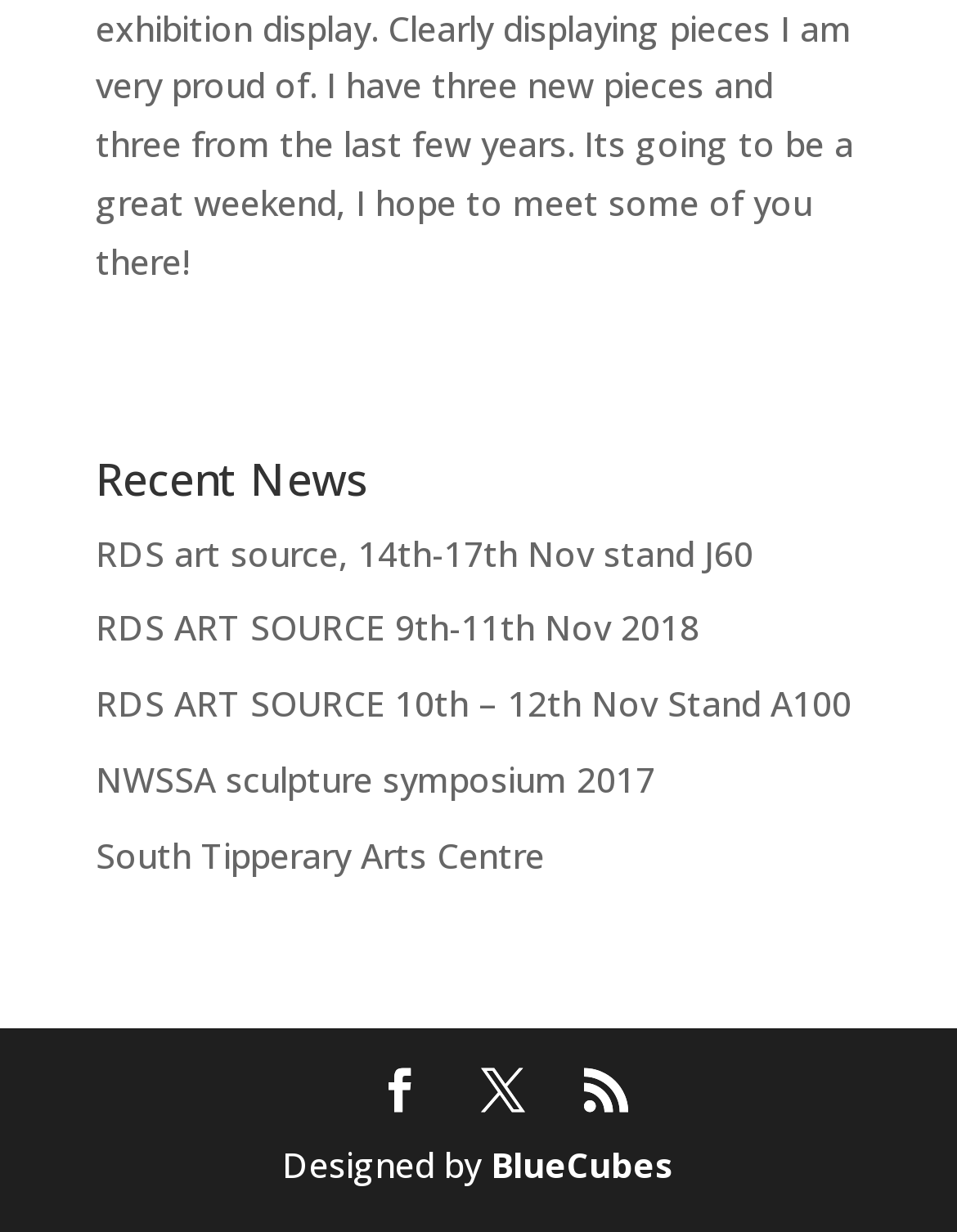Who designed the webpage?
Using the image, answer in one word or phrase.

BlueCubes